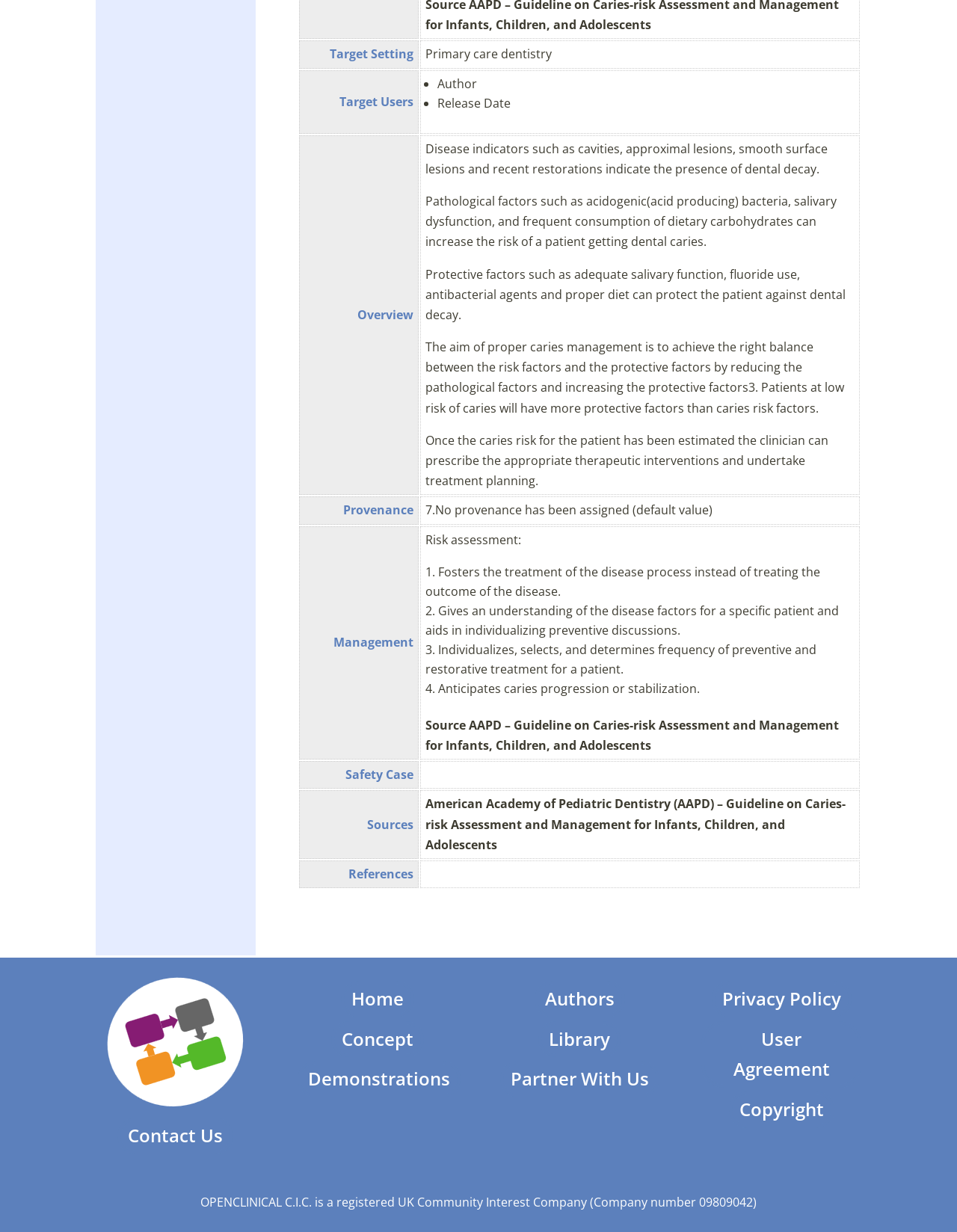What is the target setting?
Give a one-word or short-phrase answer derived from the screenshot.

Primary care dentistry